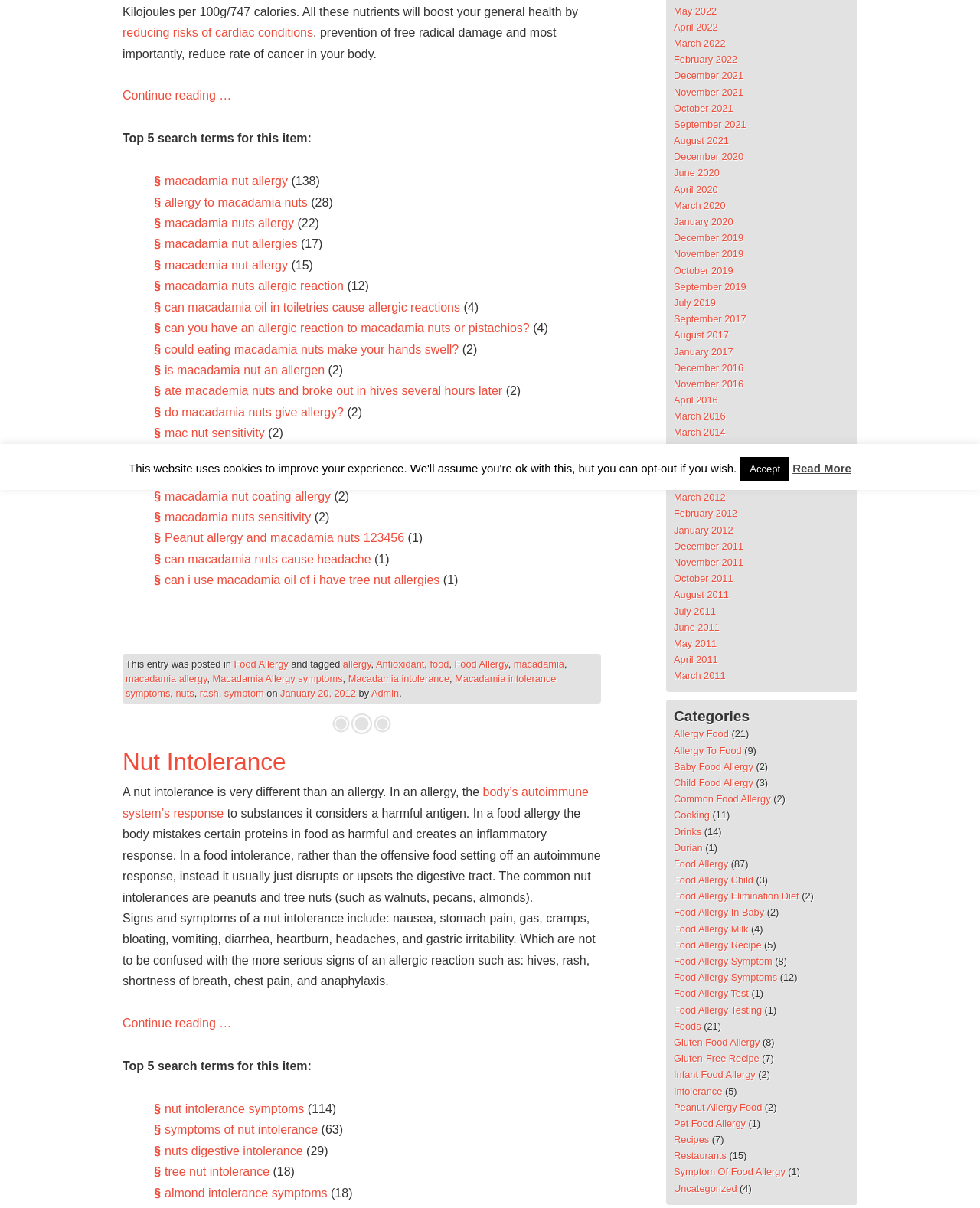Locate and provide the bounding box coordinates for the HTML element that matches this description: "Intolerance".

[0.688, 0.898, 0.737, 0.908]